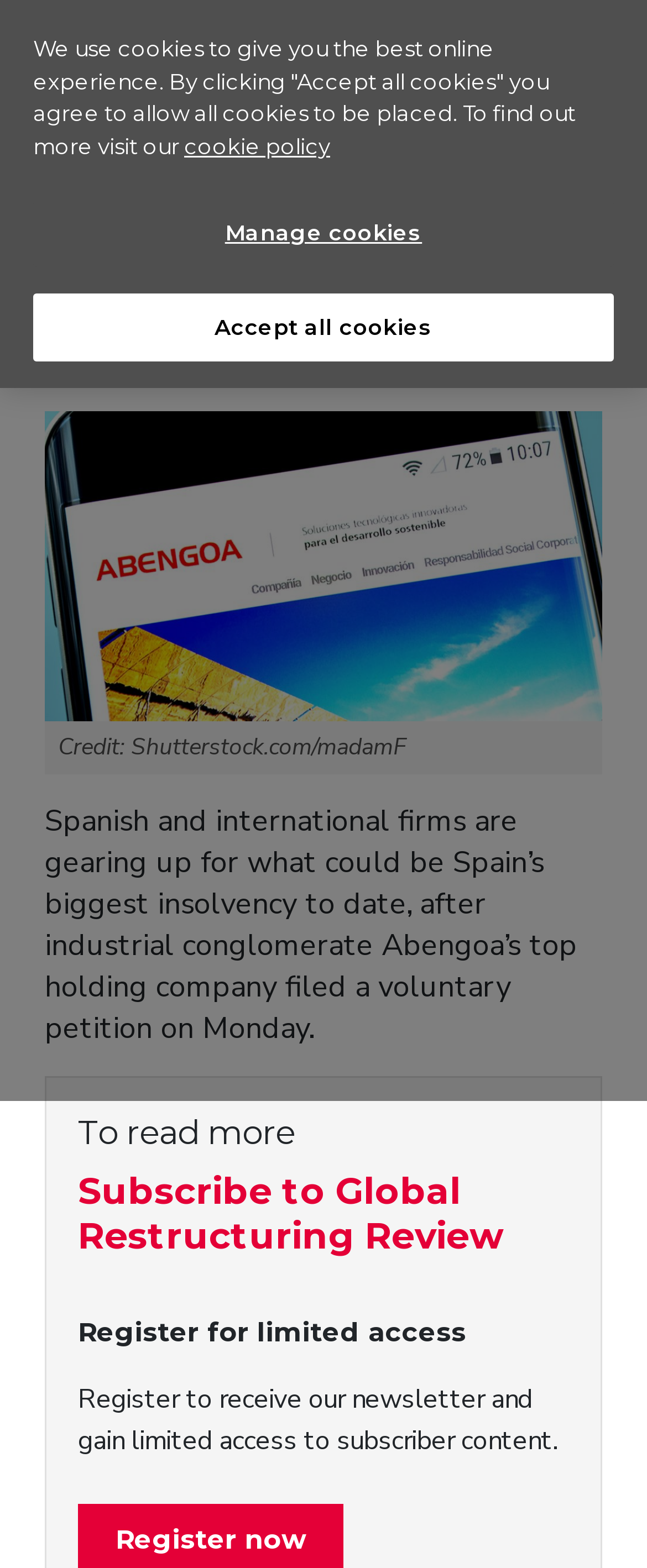Locate the UI element described as follows: "Accept all cookies". Return the bounding box coordinates as four float numbers between 0 and 1 in the order [left, top, right, bottom].

[0.051, 0.187, 0.949, 0.231]